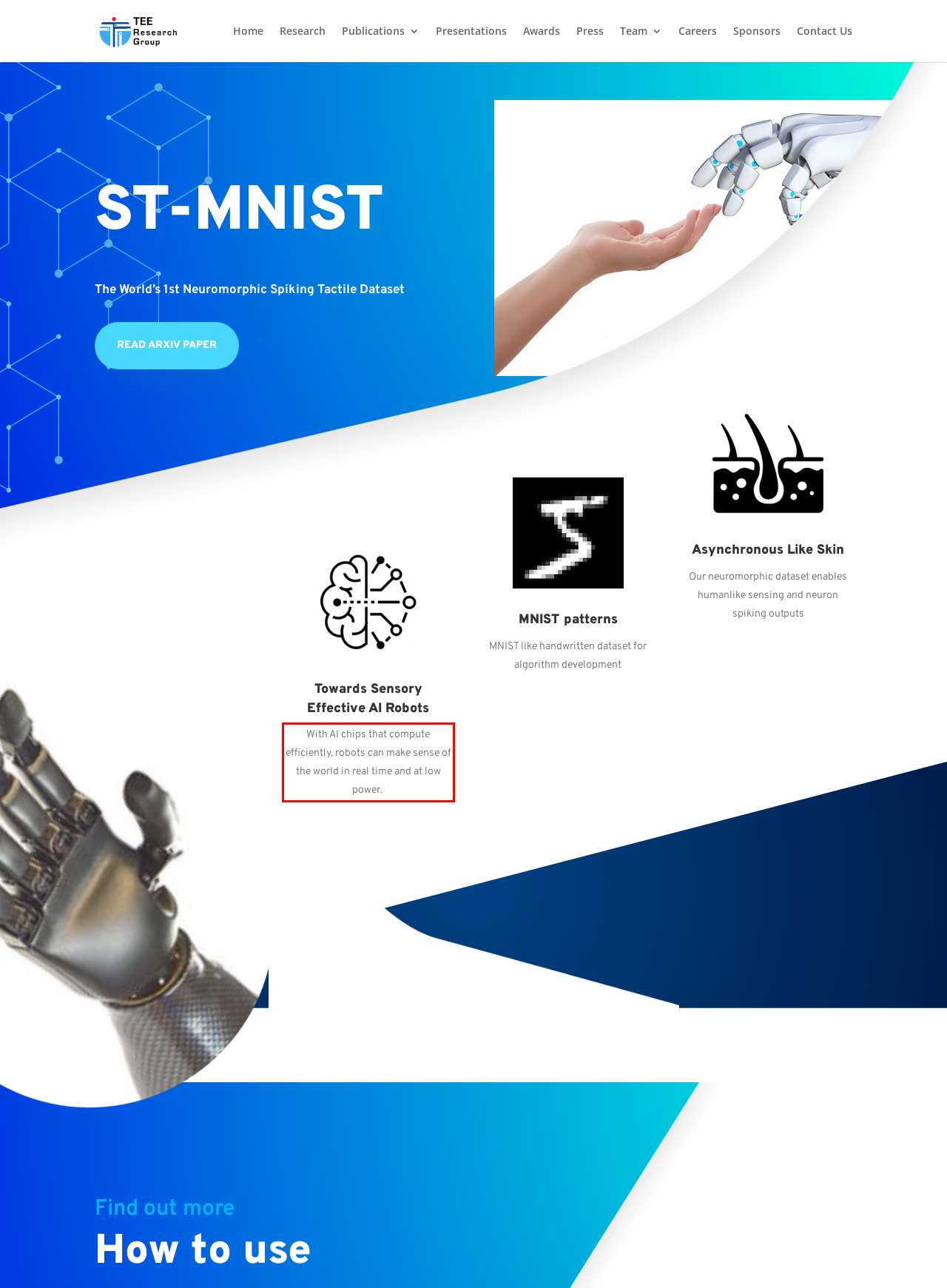Given a screenshot of a webpage containing a red rectangle bounding box, extract and provide the text content found within the red bounding box.

With AI chips that compute efficiently, robots can make sense of the world in real time and at low power.